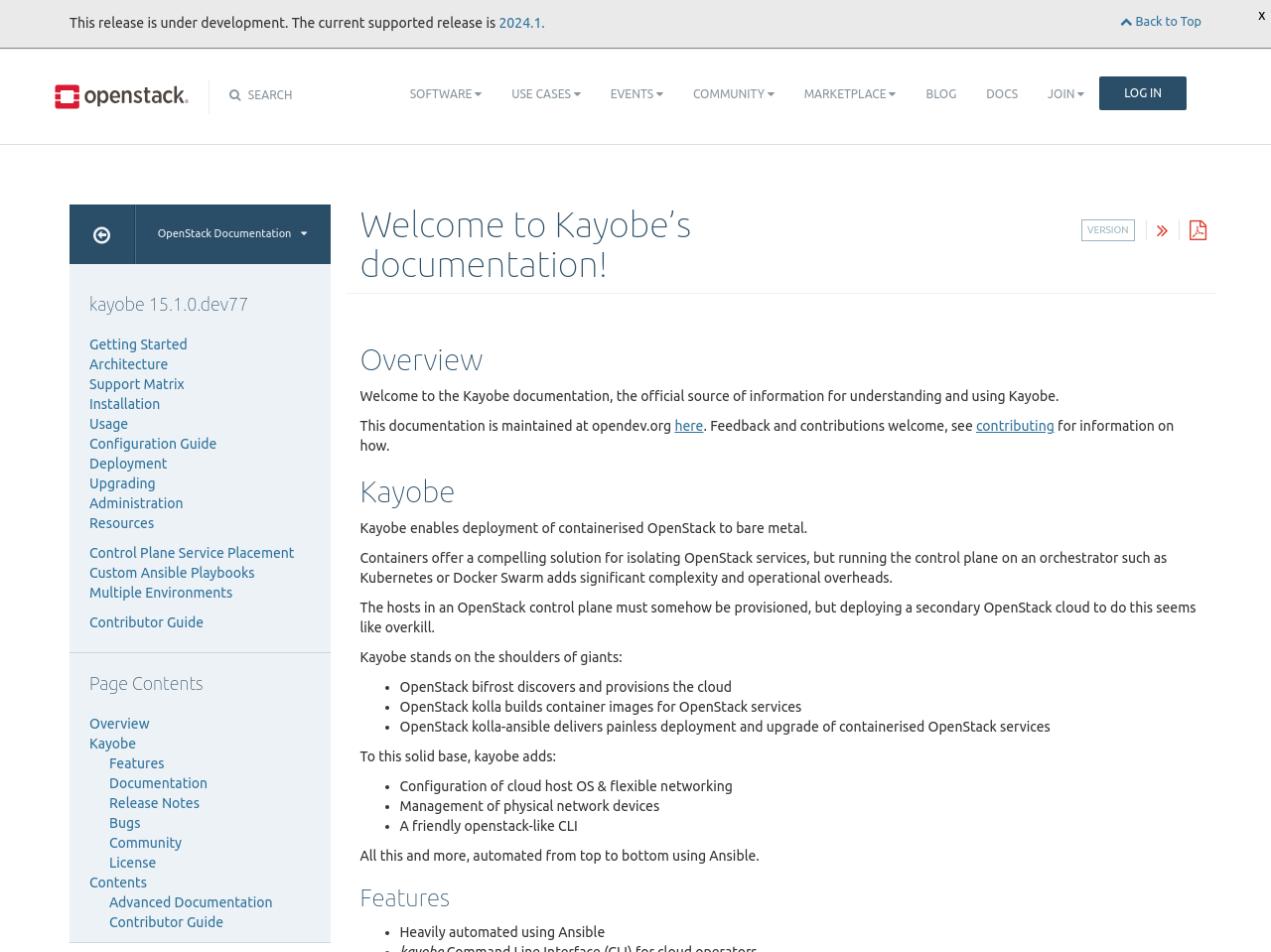Find the bounding box coordinates of the element to click in order to complete this instruction: "Go to the Kayobe documentation". The bounding box coordinates must be four float numbers between 0 and 1, denoted as [left, top, right, bottom].

[0.283, 0.215, 0.717, 0.297]